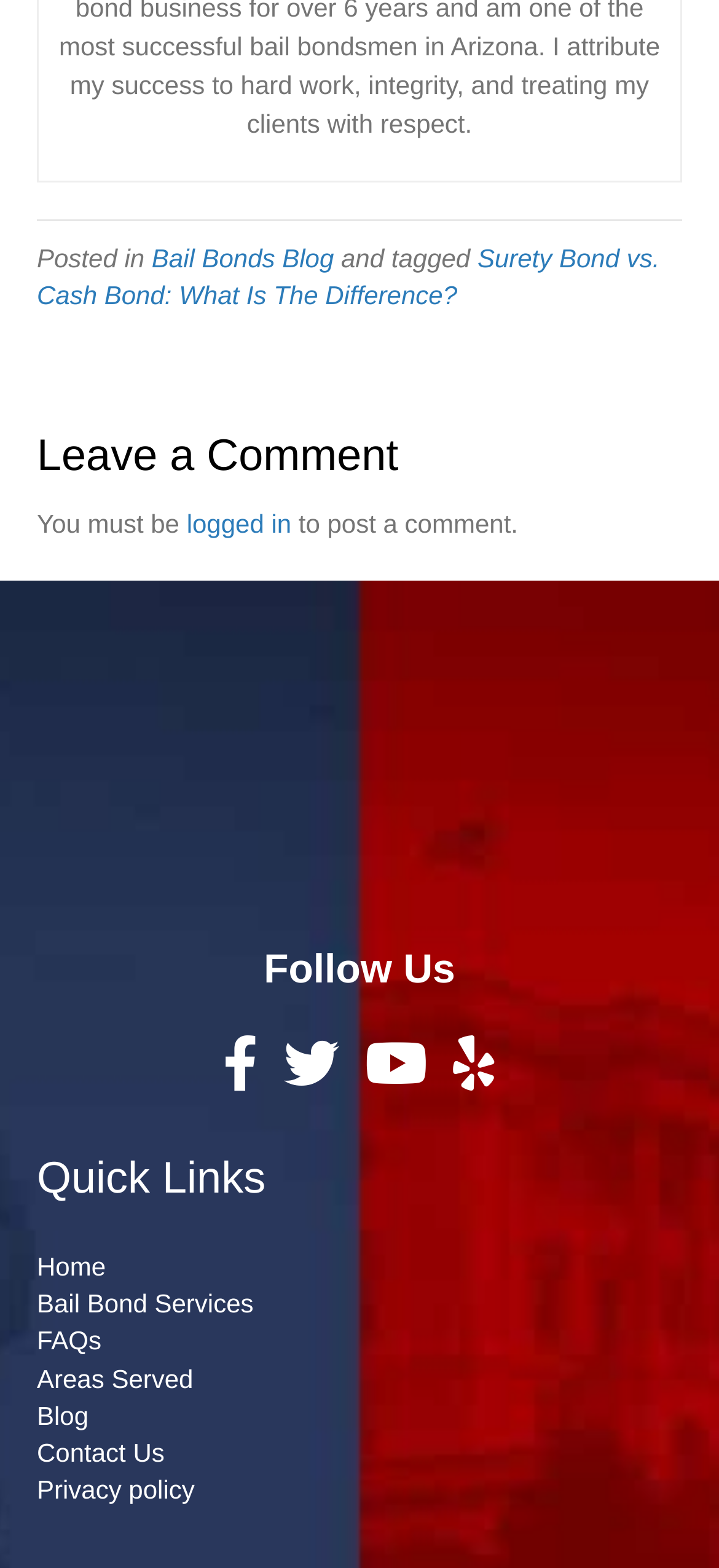Show the bounding box coordinates for the element that needs to be clicked to execute the following instruction: "Toggle the main menu". Provide the coordinates in the form of four float numbers between 0 and 1, i.e., [left, top, right, bottom].

None